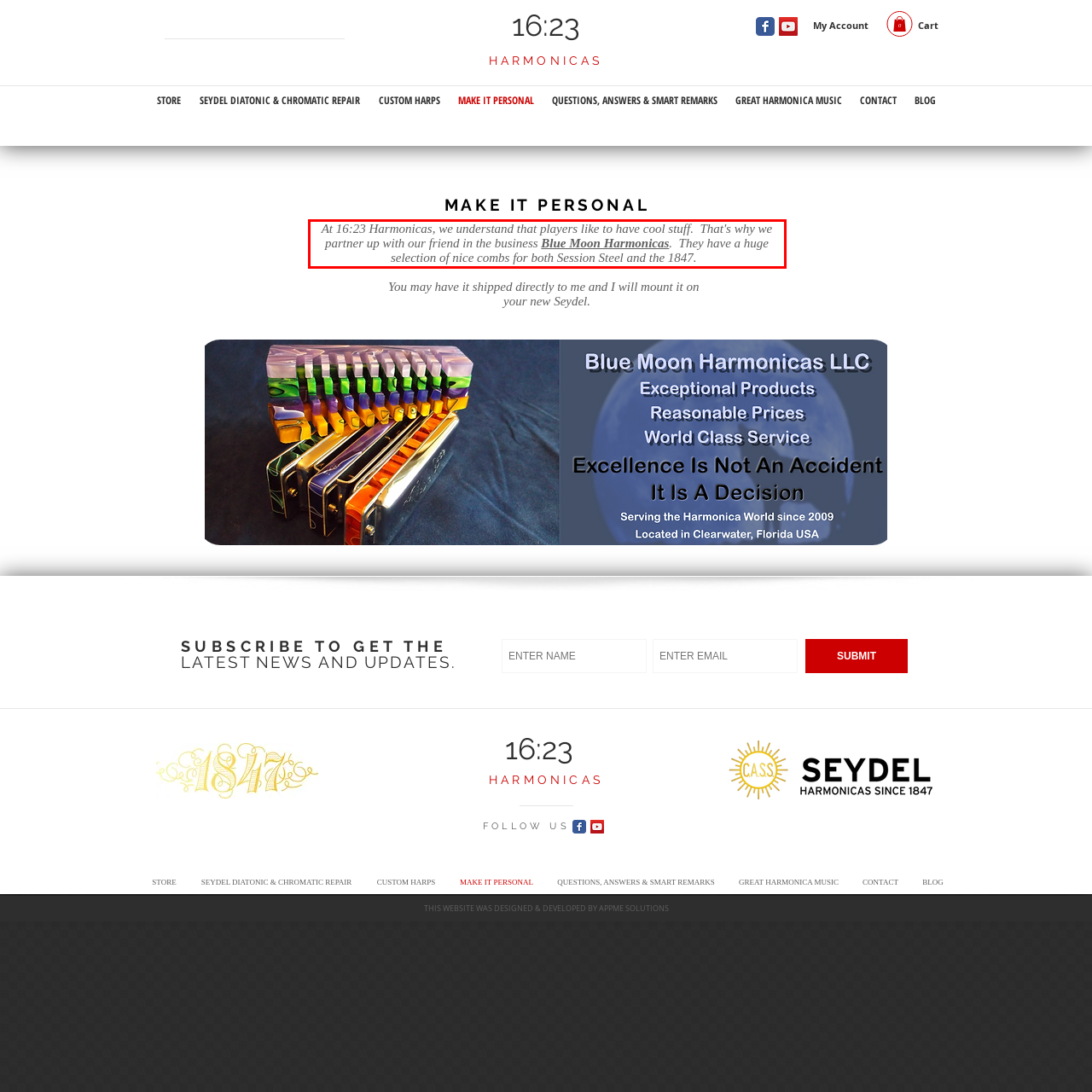Analyze the webpage screenshot and use OCR to recognize the text content in the red bounding box.

At 16:23 Harmonicas, we understand that players like to have cool stuff. That's why we partner up with our friend in the business Blue Moon Harmonicas. They have a huge selection of nice combs for both Session Steel and the 1847.